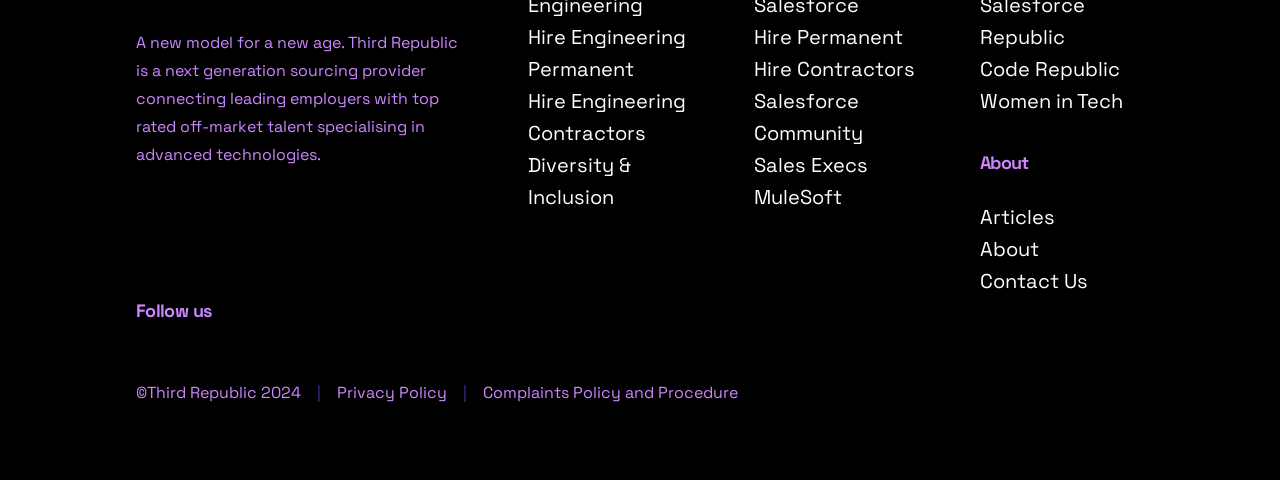Kindly provide the bounding box coordinates of the section you need to click on to fulfill the given instruction: "Read articles".

[0.766, 0.425, 0.824, 0.479]